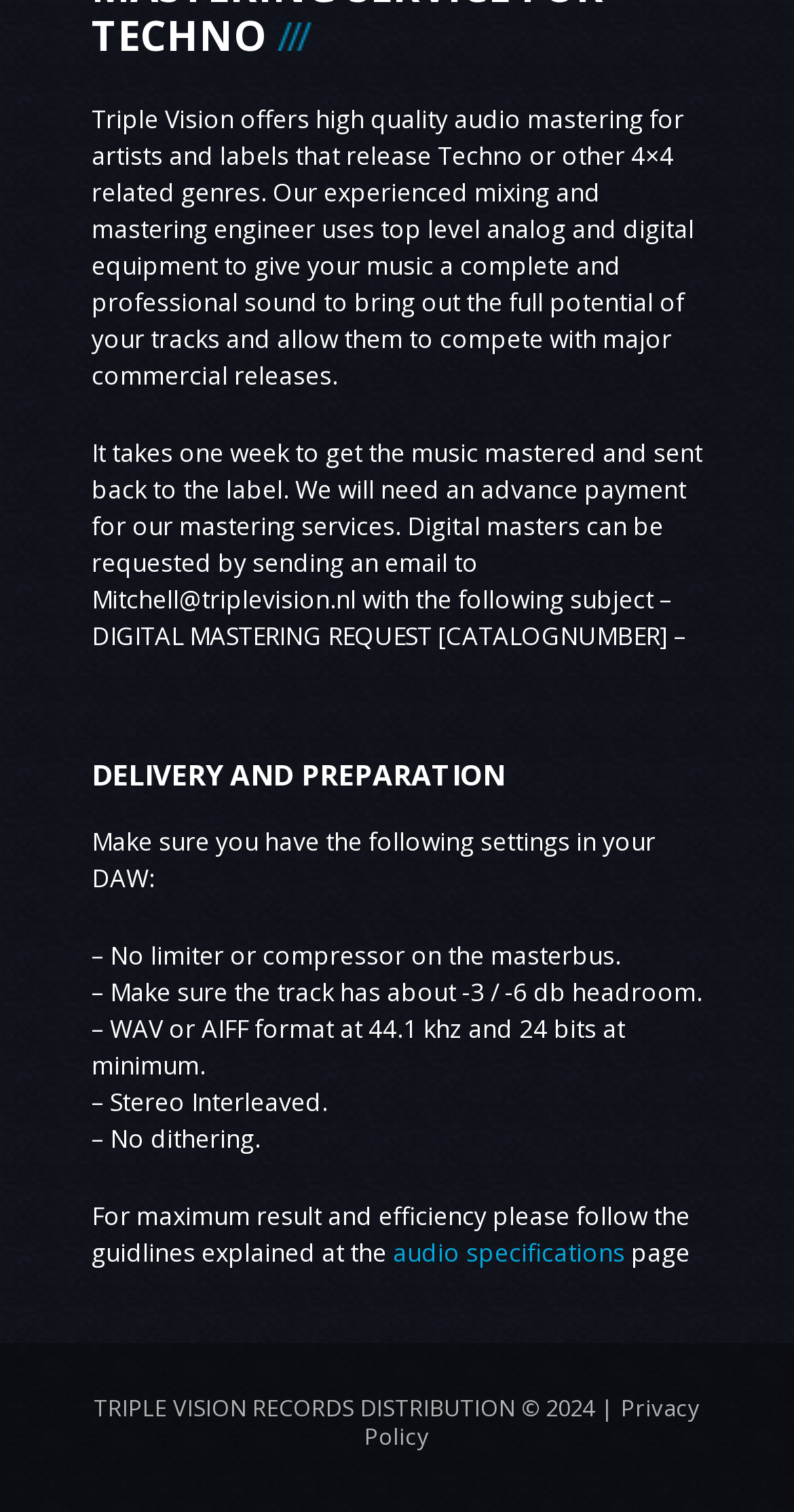Identify the bounding box coordinates for the UI element described by the following text: "Privacy Policy". Provide the coordinates as four float numbers between 0 and 1, in the format [left, top, right, bottom].

[0.459, 0.921, 0.882, 0.96]